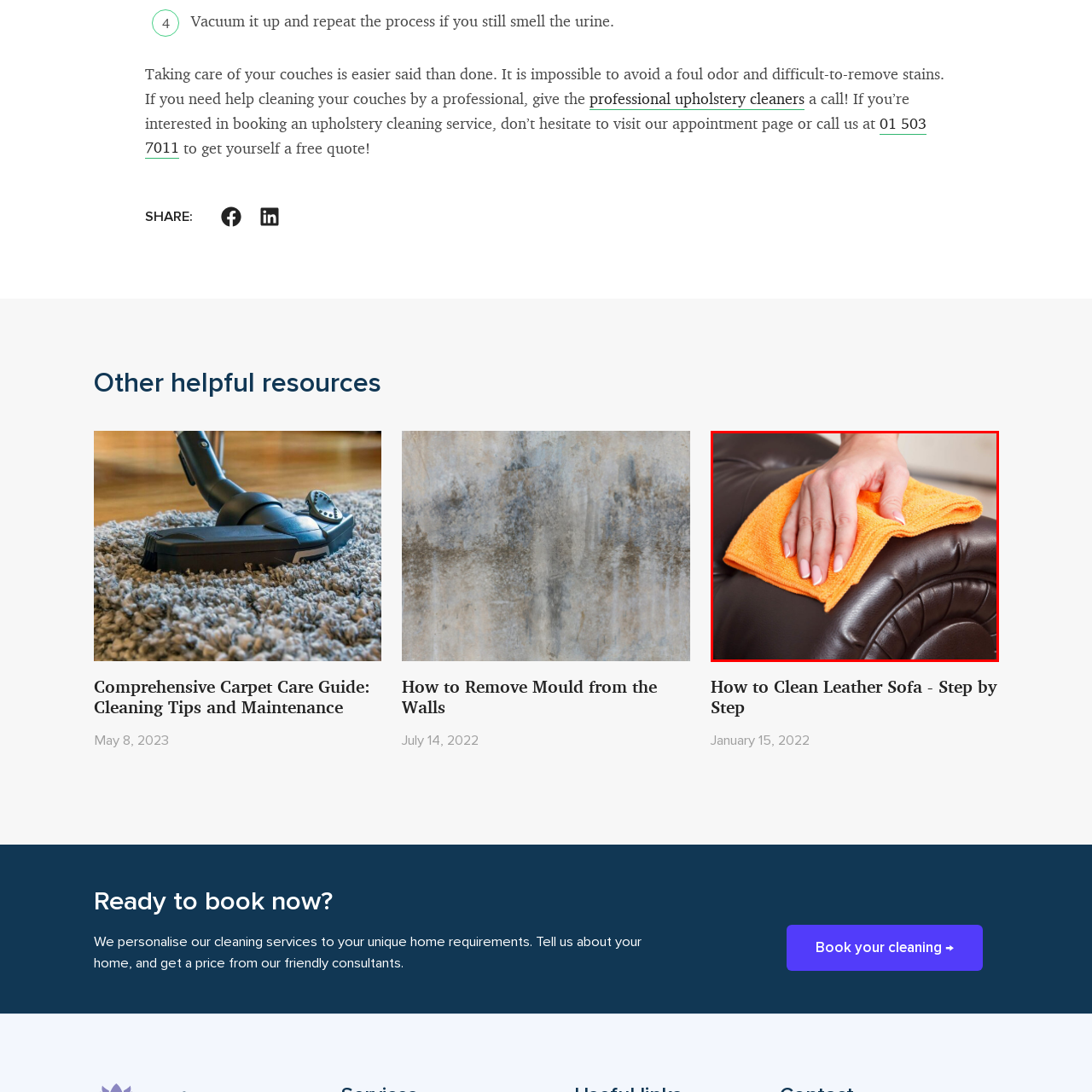What type of furniture is being cleaned? Look at the image outlined by the red bounding box and provide a succinct answer in one word or a brief phrase.

Leather sofa